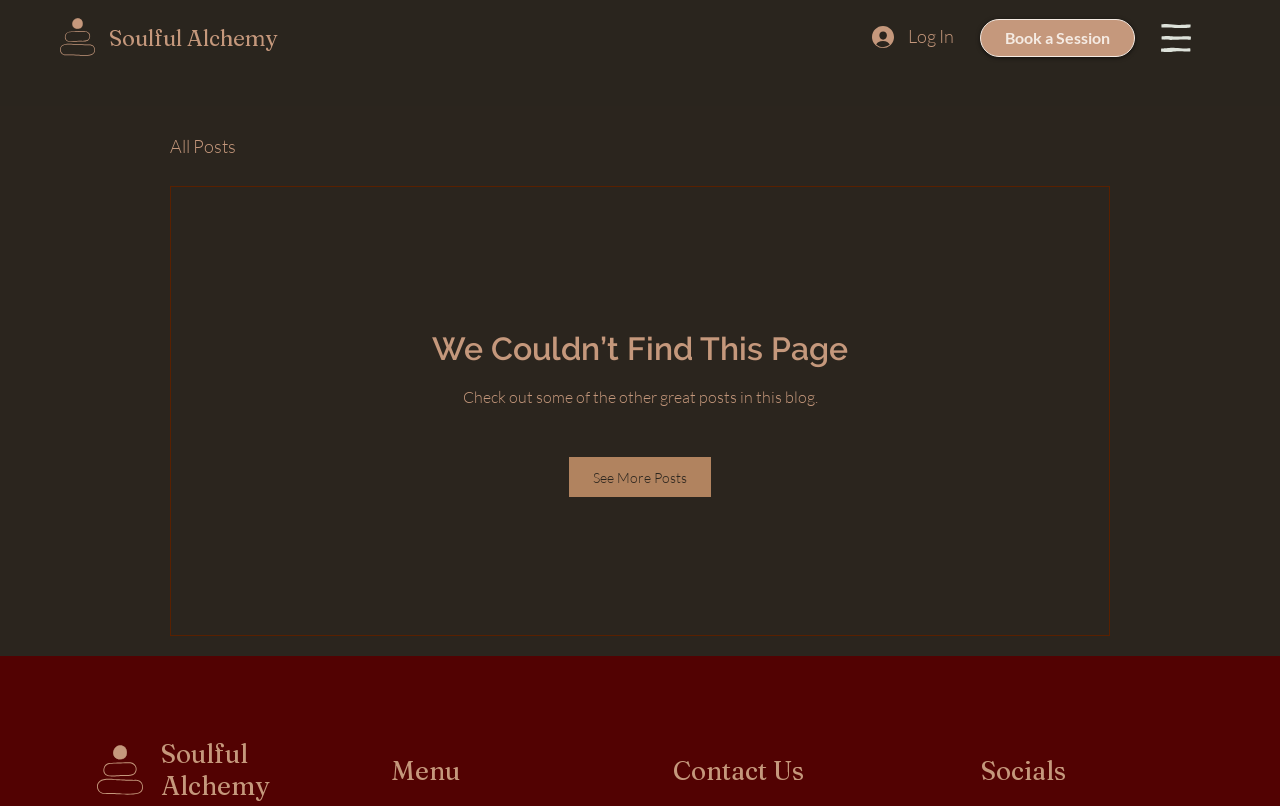Please locate the clickable area by providing the bounding box coordinates to follow this instruction: "book a session".

[0.766, 0.024, 0.887, 0.071]